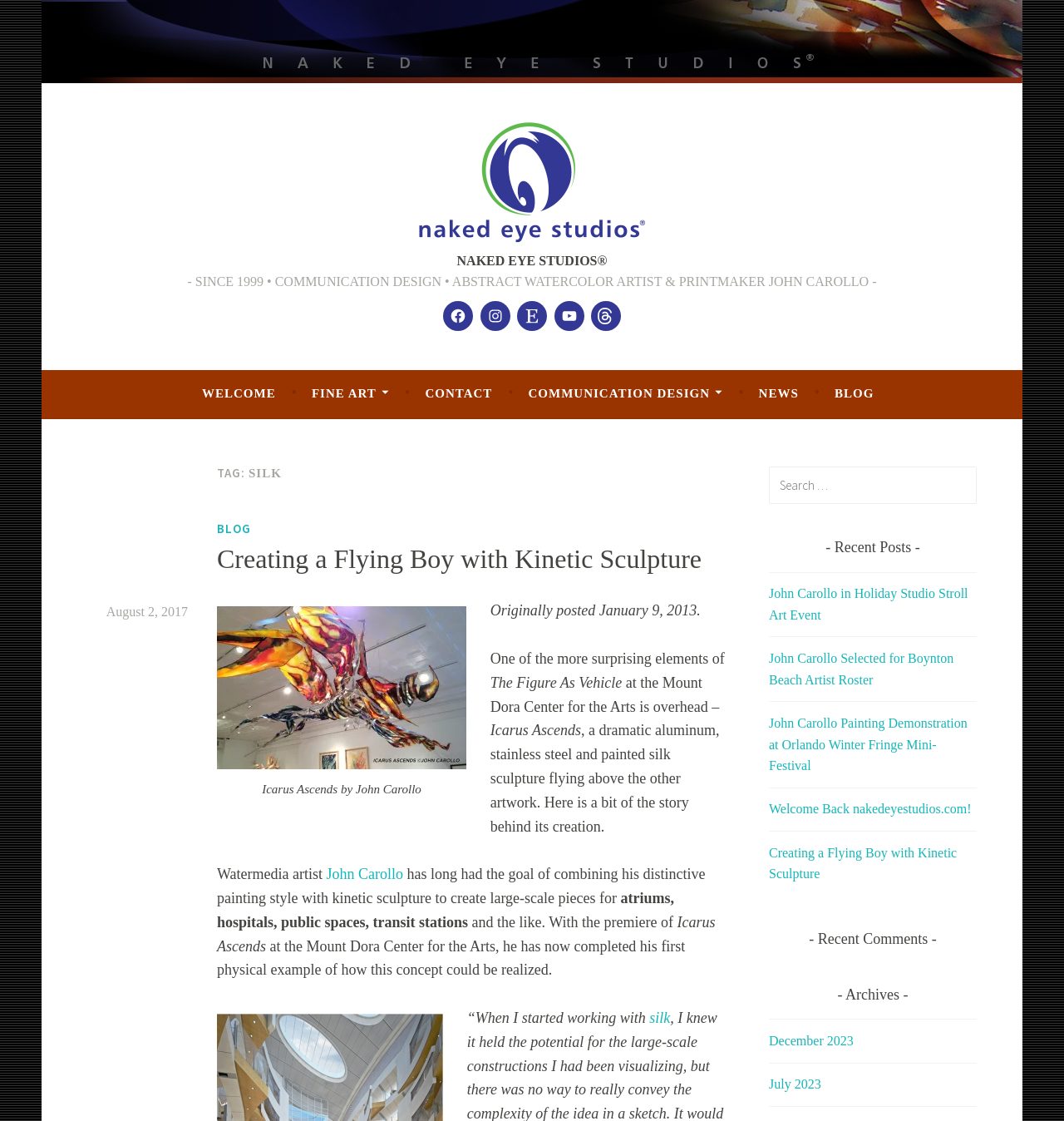Find the bounding box coordinates for the area that should be clicked to accomplish the instruction: "Read more about 'professional Aerial Cable used for lightning'".

None